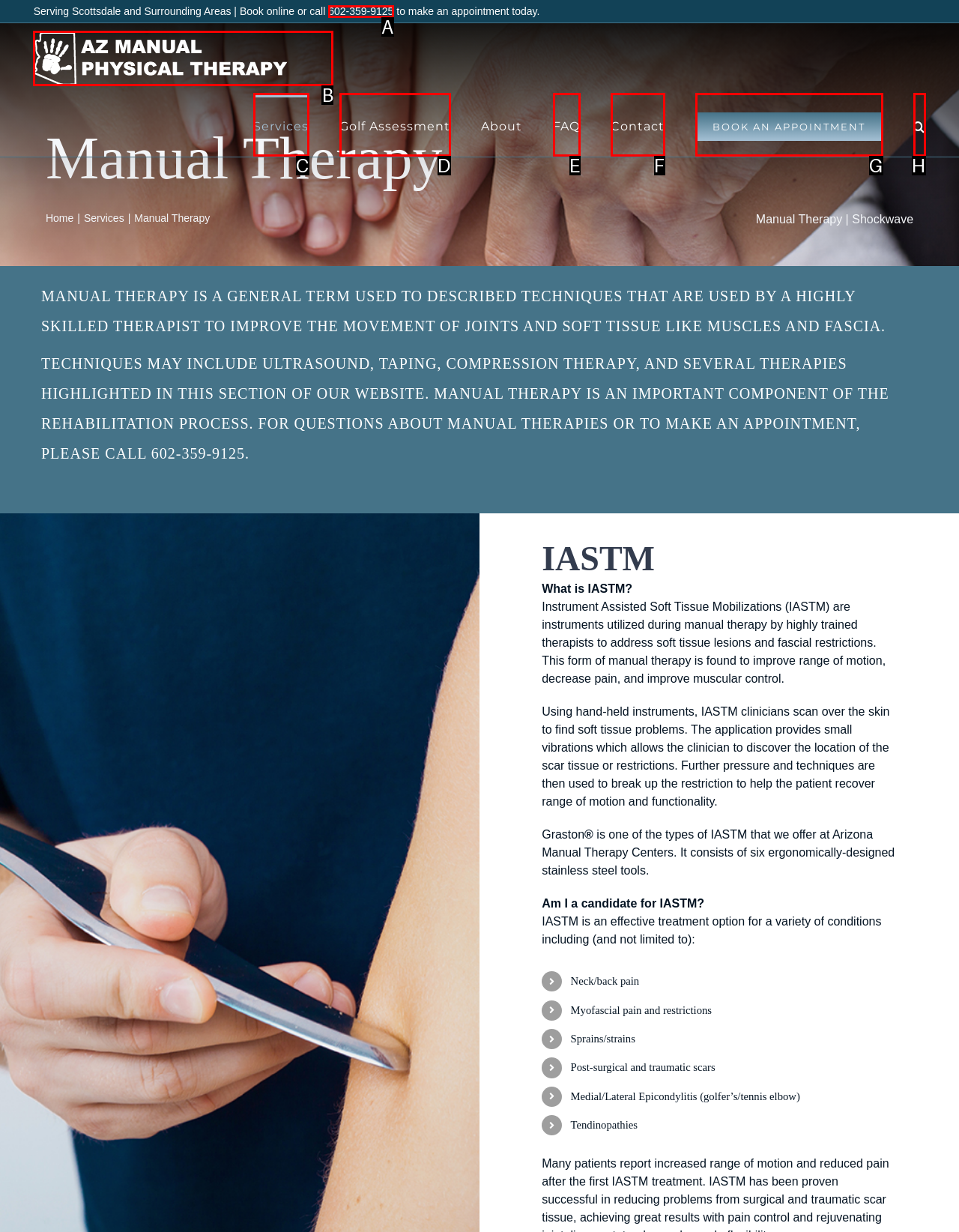Based on the description alt="AZ Manual Physical Therapy Logo", identify the most suitable HTML element from the options. Provide your answer as the corresponding letter.

B